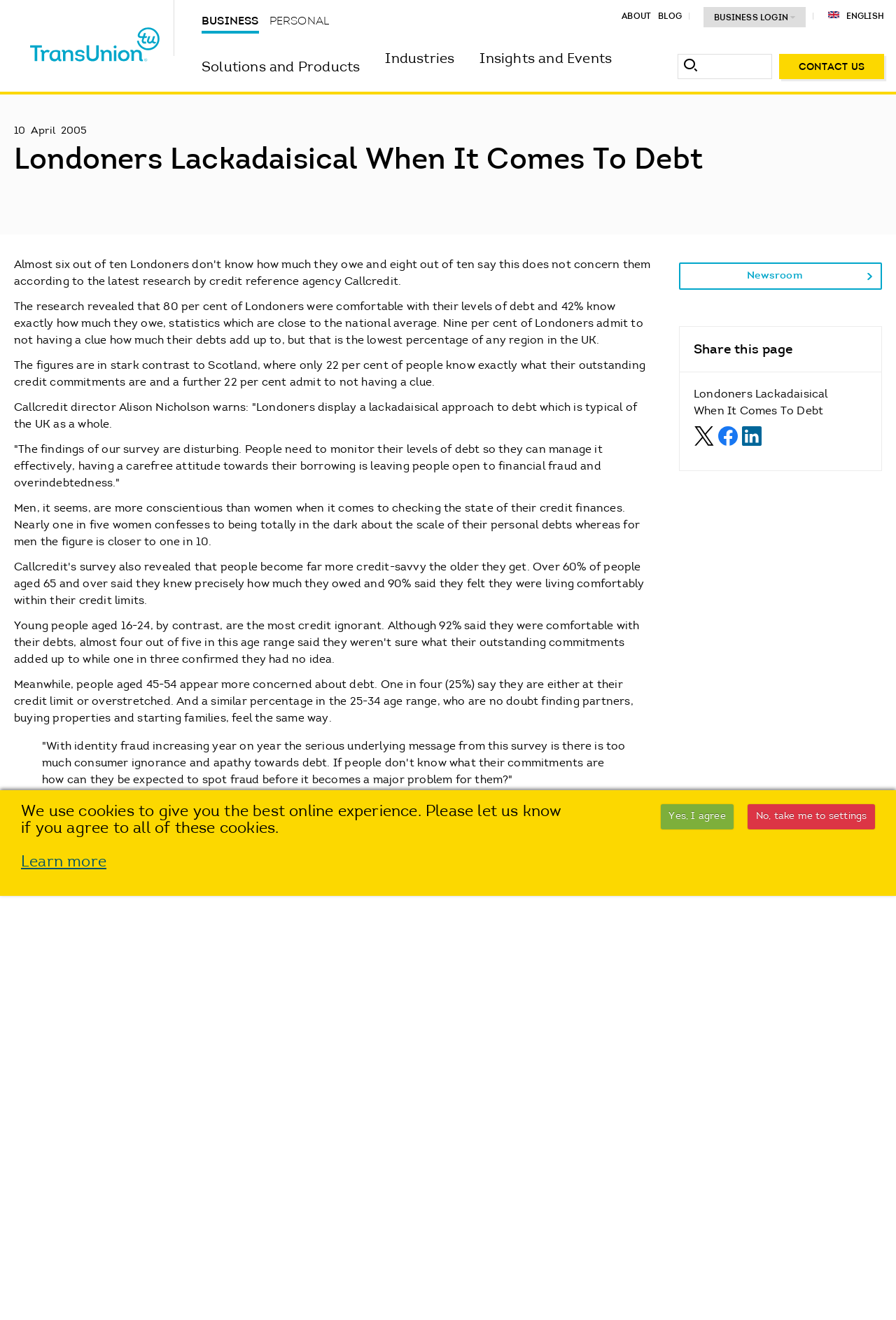Identify the bounding box coordinates for the UI element described as: "Business Login".

[0.785, 0.005, 0.9, 0.021]